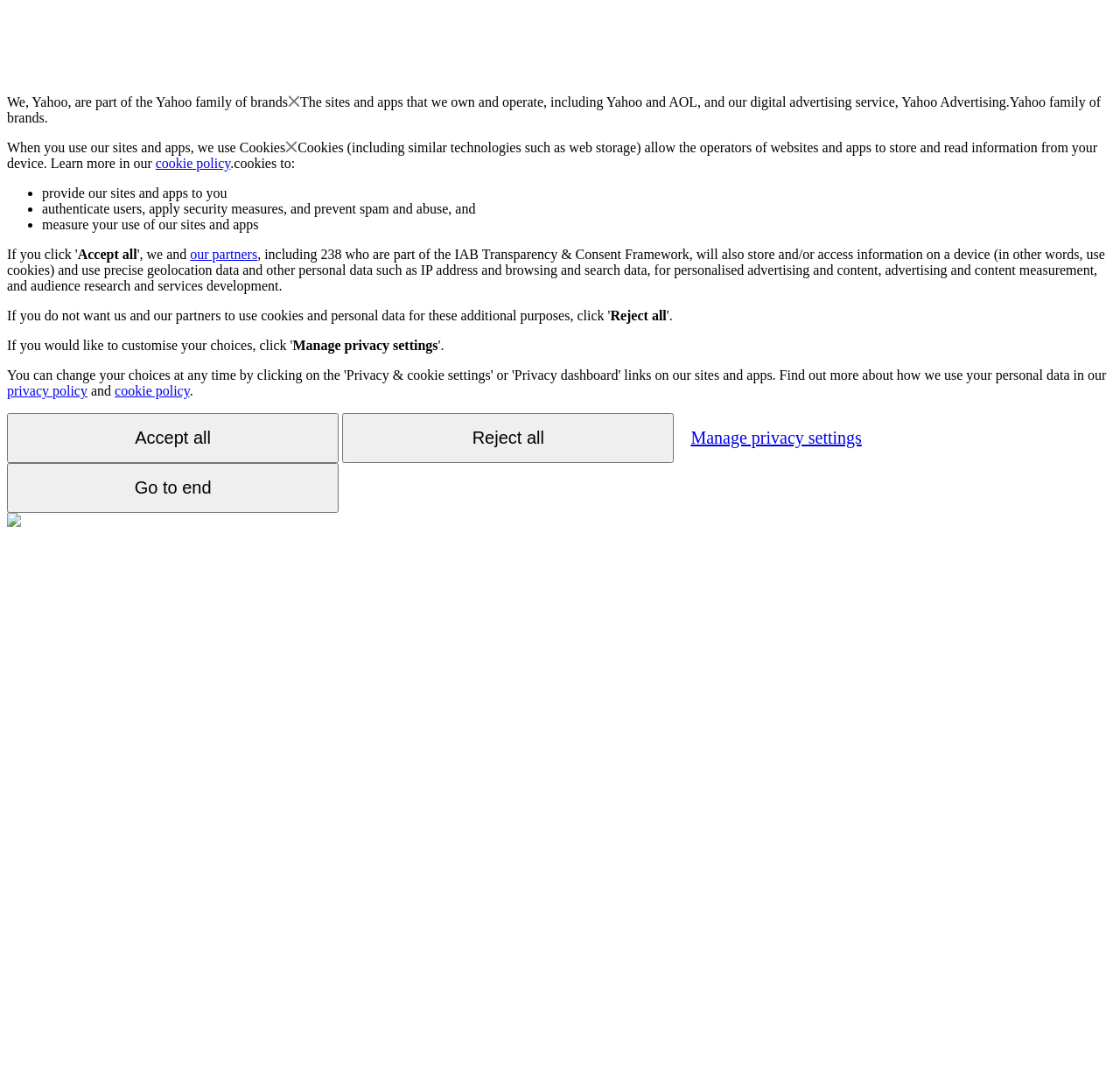How many buttons are there on the page? Look at the image and give a one-word or short phrase answer.

5